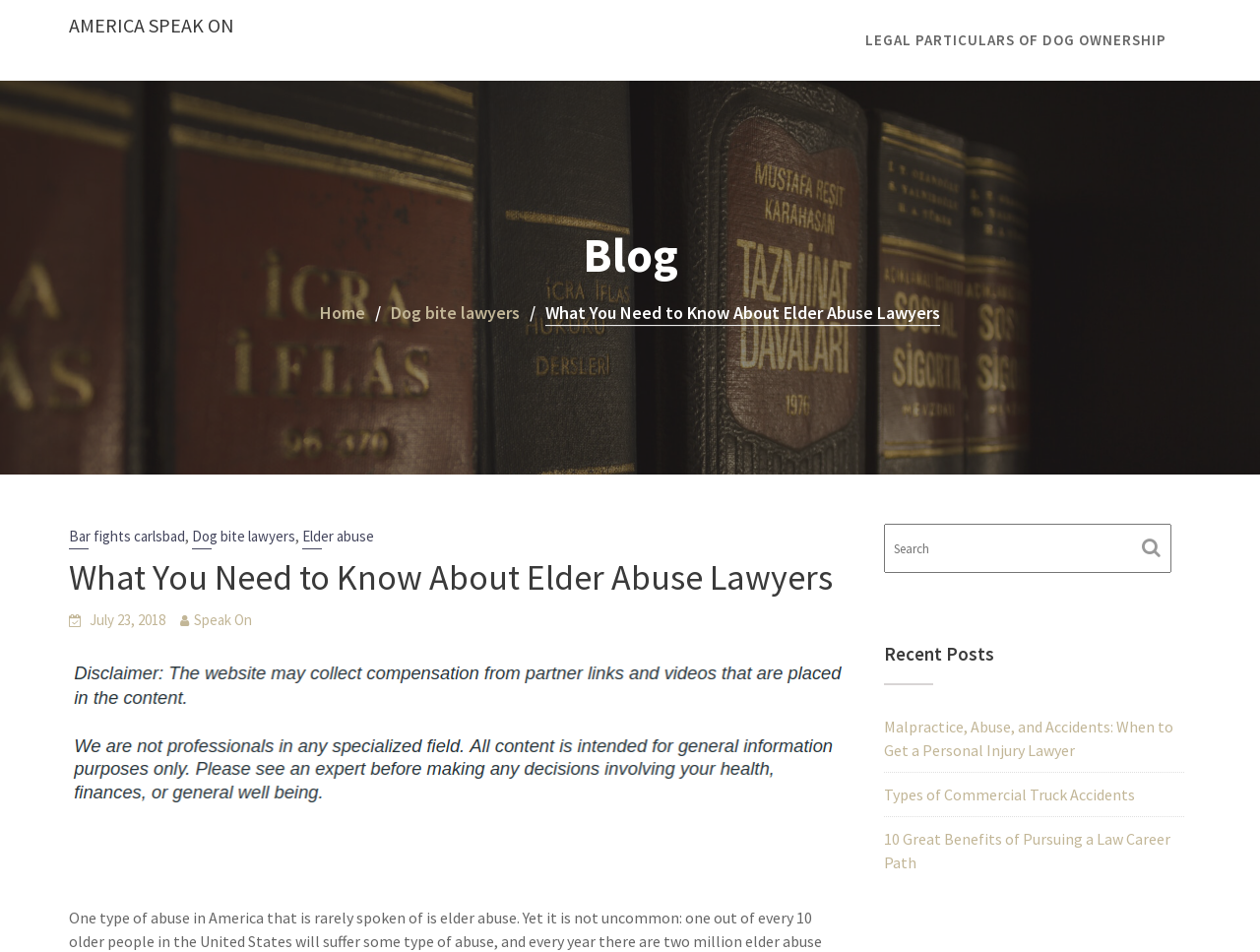Give a concise answer using only one word or phrase for this question:
How many recent posts are listed?

3